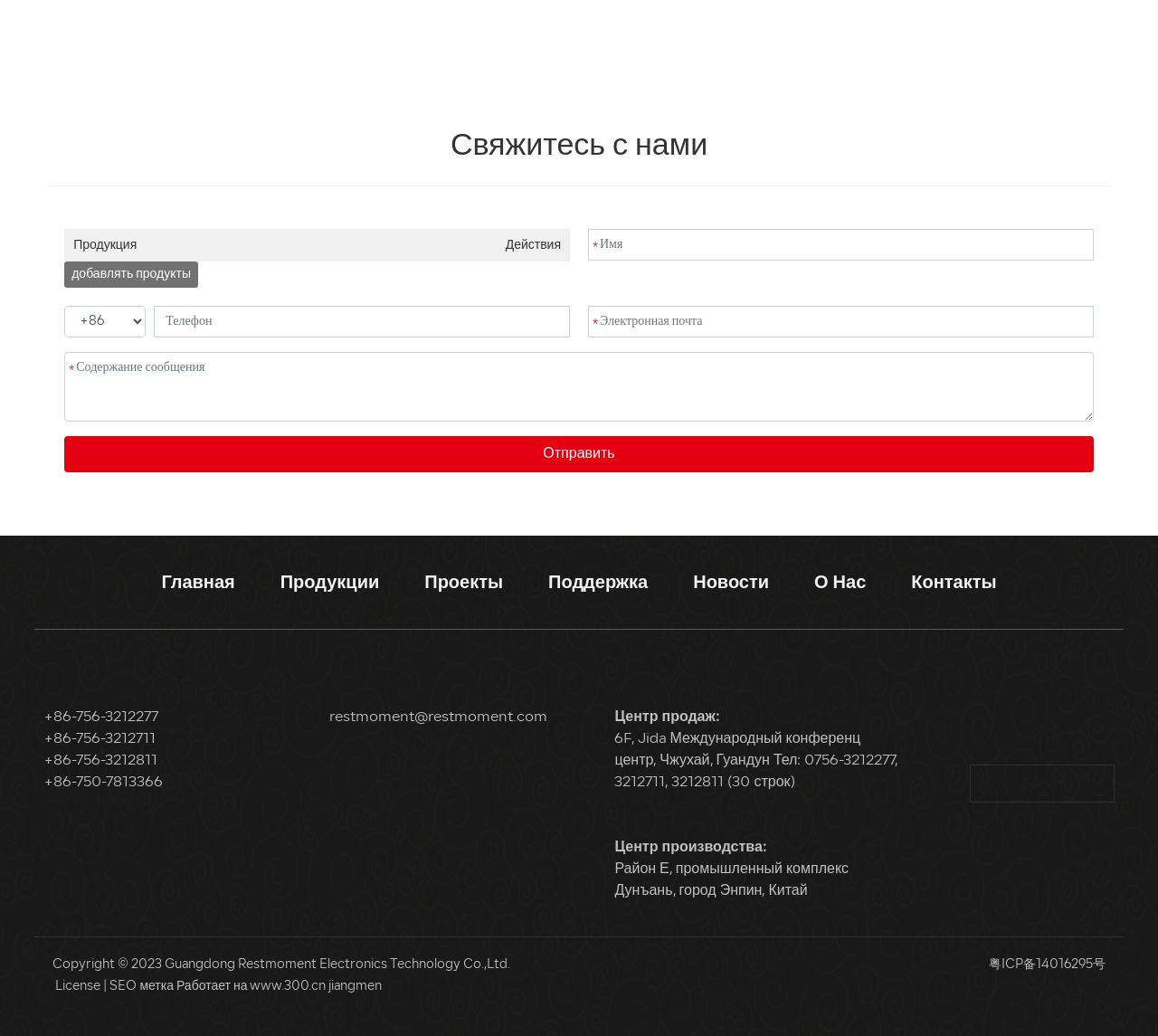What are the social media platforms listed at the bottom of the webpage?
Provide a thorough and detailed answer to the question.

The social media platforms are listed at the bottom of the webpage, with their respective icons and links, allowing users to visit their official social media pages.